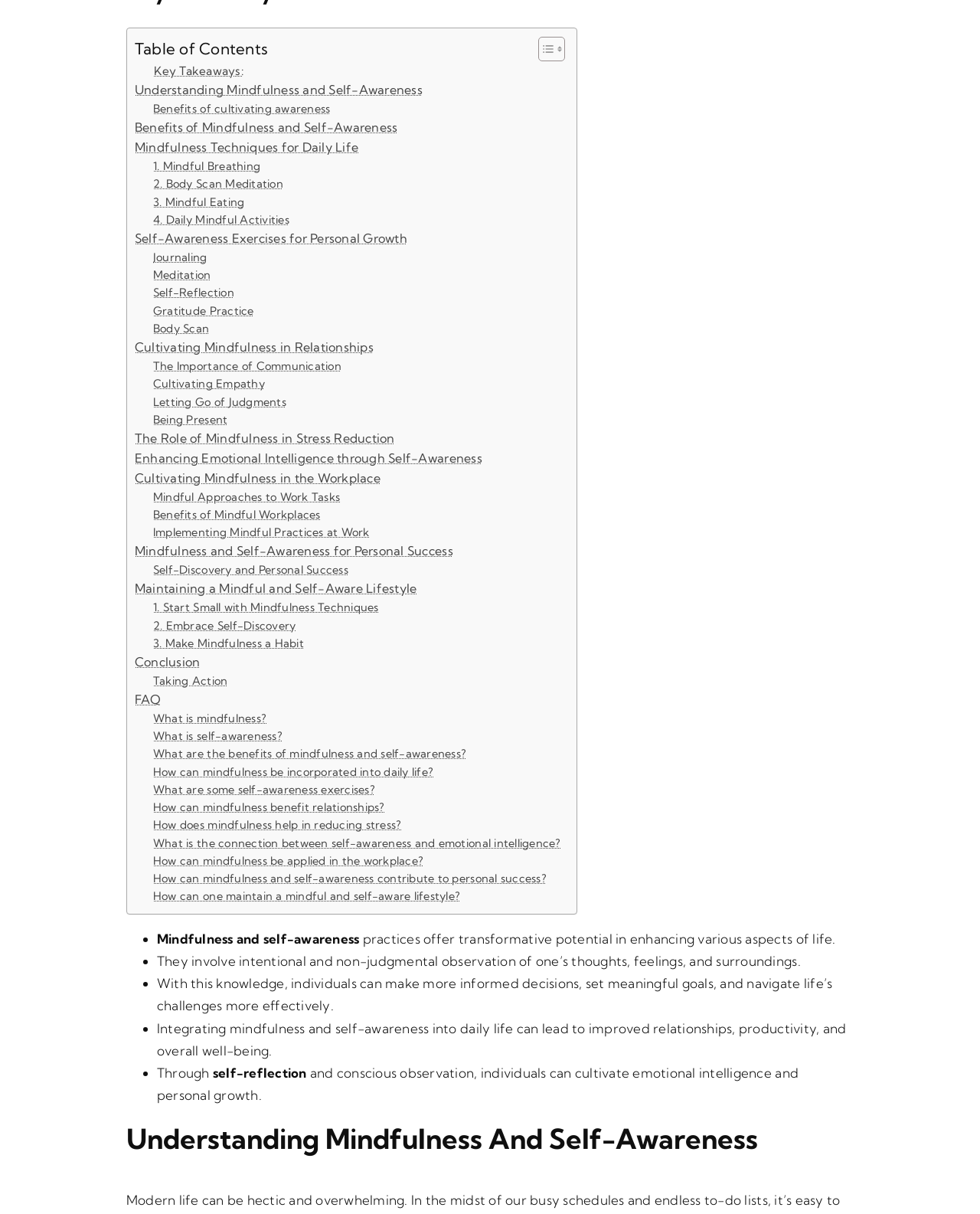Bounding box coordinates should be in the format (top-left x, top-left y, bottom-right x, bottom-right y) and all values should be floating point numbers between 0 and 1. Determine the bounding box coordinate for the UI element described as: How can mindfulness benefit relationships?

[0.156, 0.658, 0.393, 0.673]